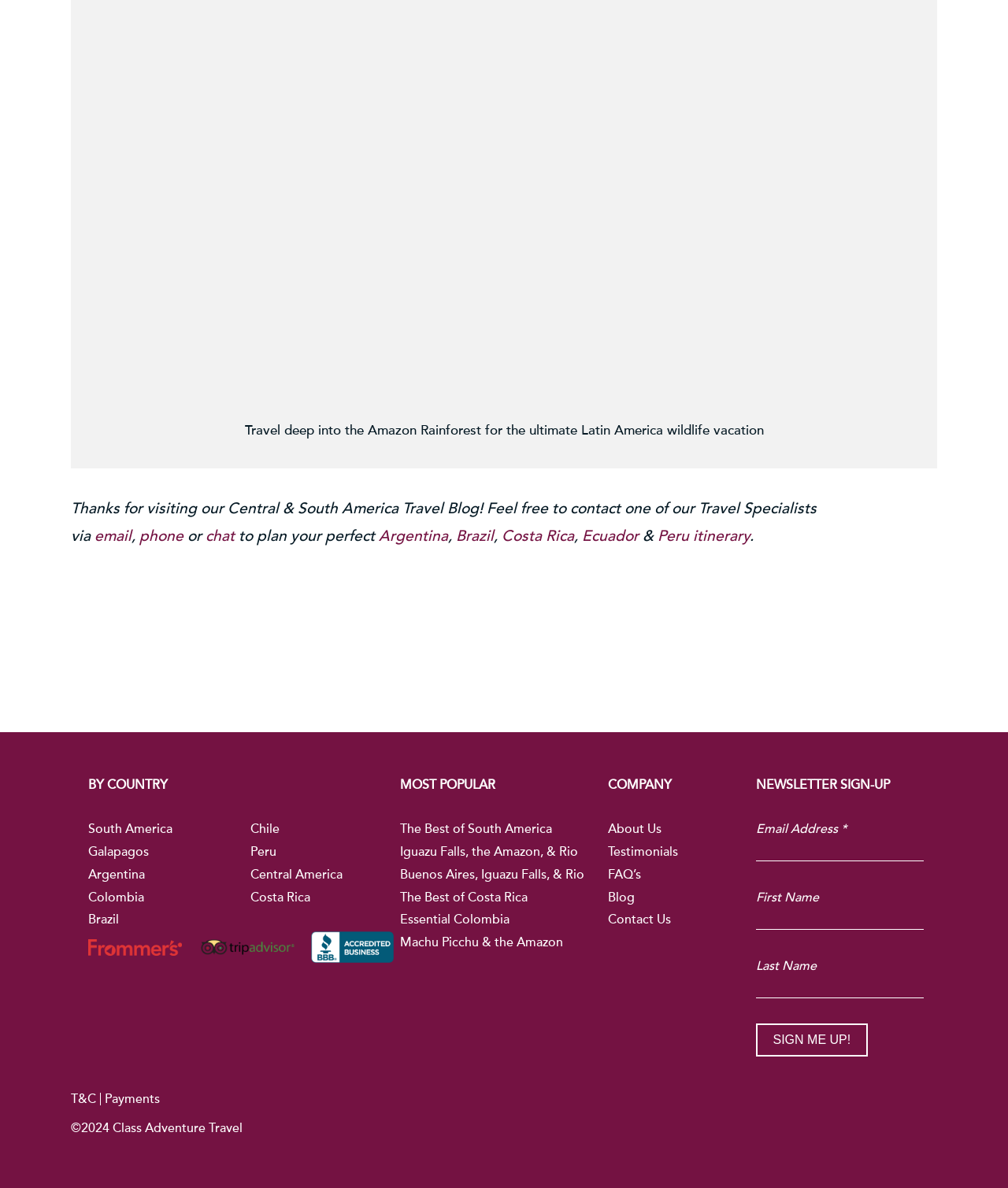Respond with a single word or short phrase to the following question: 
What is the purpose of the 'NEWSLETTER SIGN-UP' section?

To sign up for a newsletter